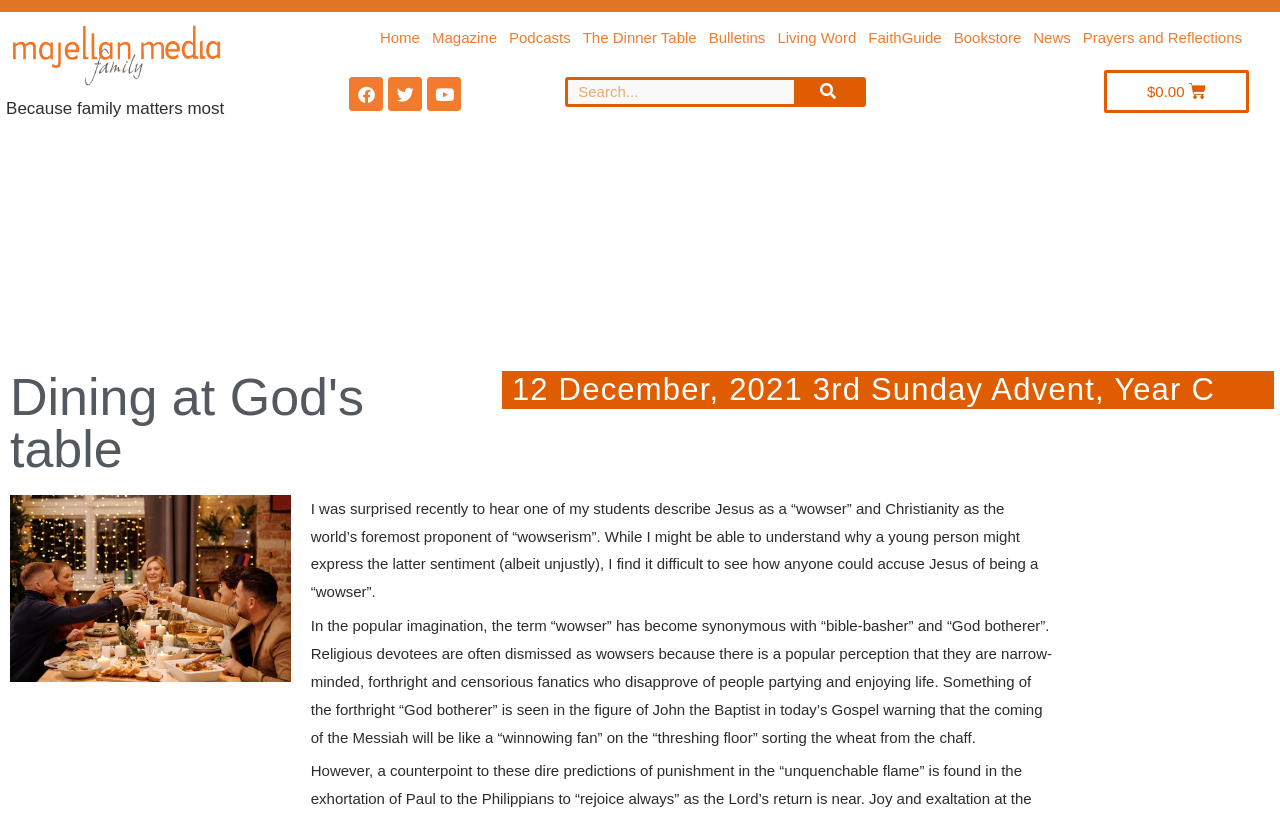Offer a meticulous description of the webpage's structure and content.

The webpage is about Majellan Media, with a focus on faith and spirituality. At the top left corner, there is a logo of Majellan Media, accompanied by a heading that reads "Because family matters most". 

Below the logo, there is a navigation menu with 11 links, including "Home", "Magazine", "Podcasts", and "Bookstore", among others. These links are aligned horizontally and take up a significant portion of the top section of the page.

On the top right corner, there are three social media links to Facebook, Twitter, and Youtube, represented by their respective icons. Next to these icons, there is a search bar with a search button.

The main content of the page is divided into two sections. The first section has a heading that reads "Dining at God's table" and a subheading that specifies the date and occasion of the article, which is the 3rd Sunday of Advent, Year C. 

The second section consists of two paragraphs of text, which appear to be an article or reflection on the concept of "wowserism" and its relation to Christianity. The text discusses how Jesus is often misunderstood and how religious devotees are often stereotyped as narrow-minded and censorious.

There is also a cart icon with a price of $0.00 at the top right corner of the page, indicating that the user has not added any items to their cart.